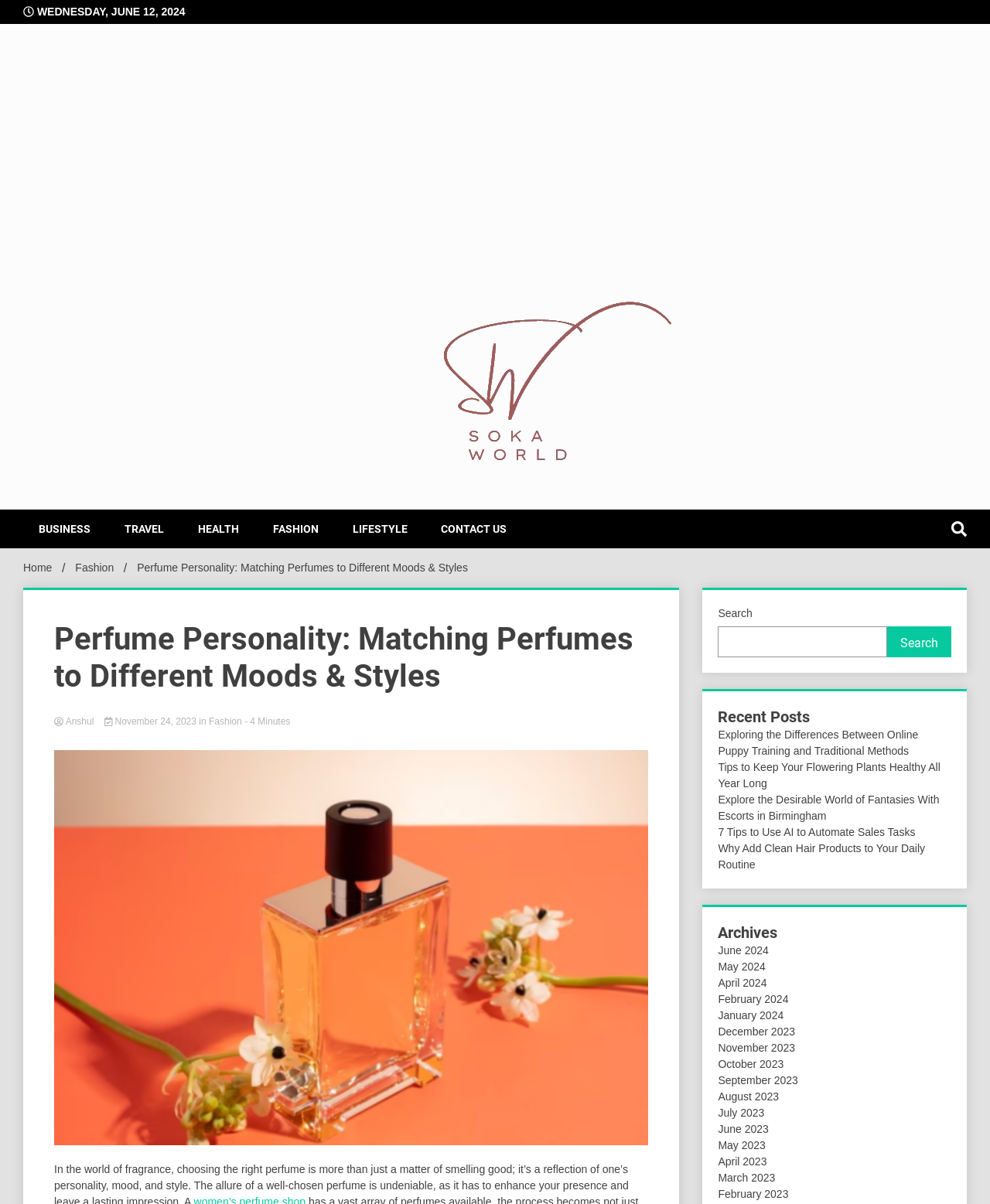What is the purpose of the search box?
Answer the question with a detailed and thorough explanation.

The search box is located at the top right of the webpage and has a StaticText element with ID 348 that says 'Search'. The search box is likely used to search for content on the website, allowing users to find specific articles or topics of interest.